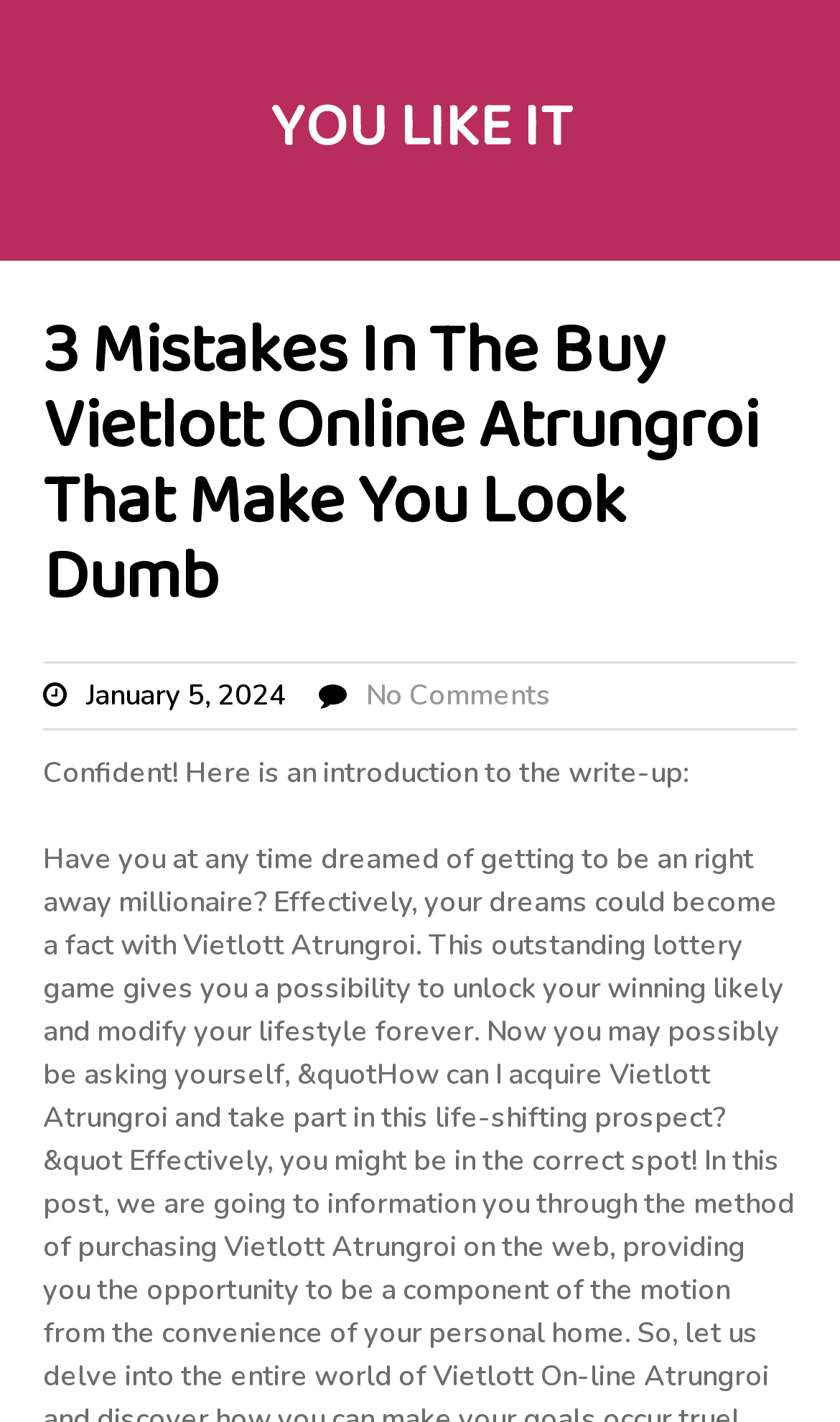Given the description "YOU LIKE IT", provide the bounding box coordinates of the corresponding UI element.

[0.322, 0.056, 0.678, 0.124]